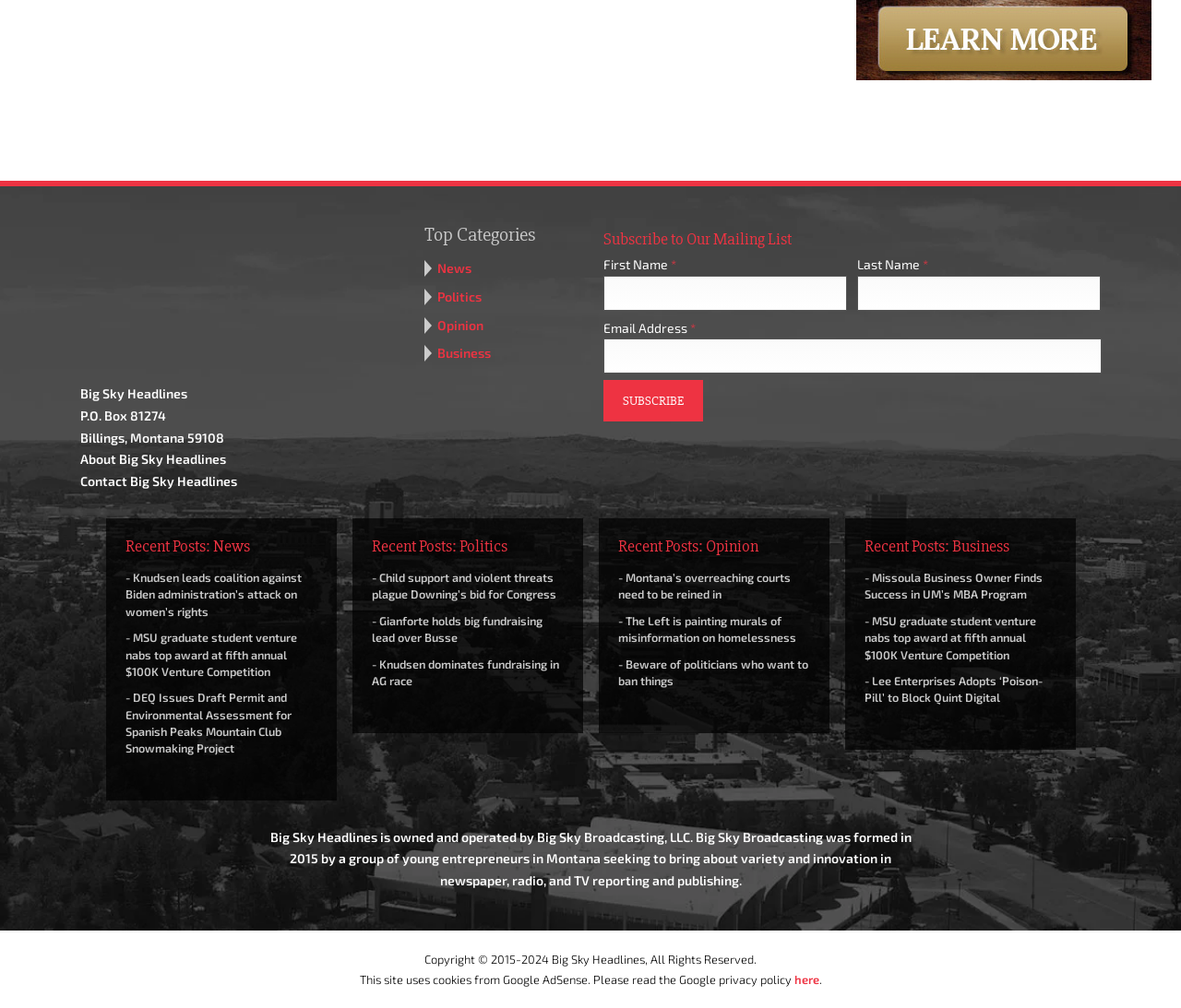Please find the bounding box coordinates of the clickable region needed to complete the following instruction: "View the Twitter profile". The bounding box coordinates must consist of four float numbers between 0 and 1, i.e., [left, top, right, bottom].

None